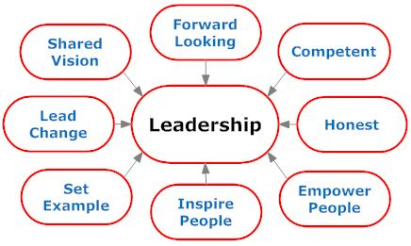What is the purpose of the diagram?
Use the screenshot to answer the question with a single word or phrase.

Motivational tool